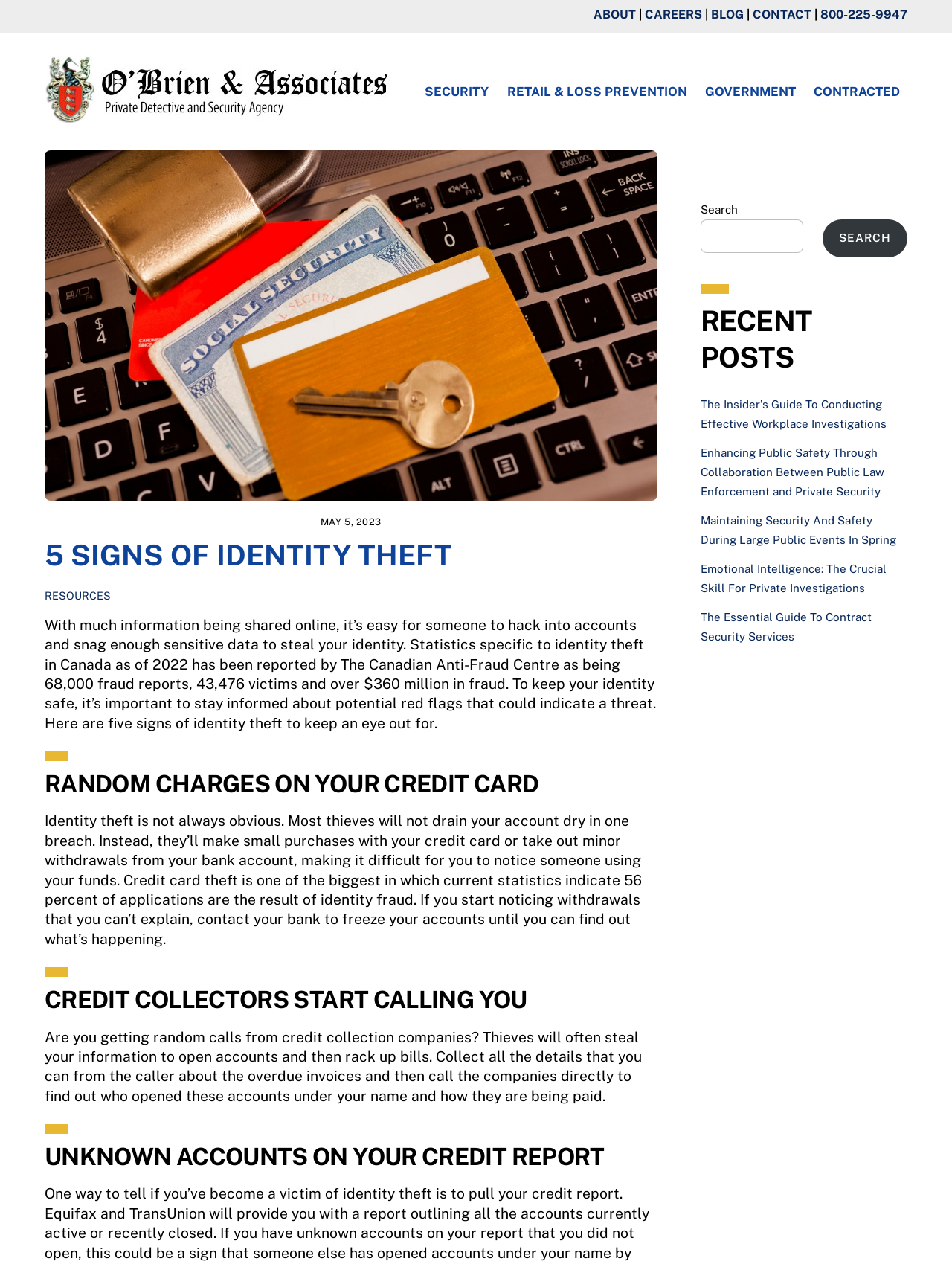How many links are in the top navigation menu?
Using the visual information, answer the question in a single word or phrase.

5